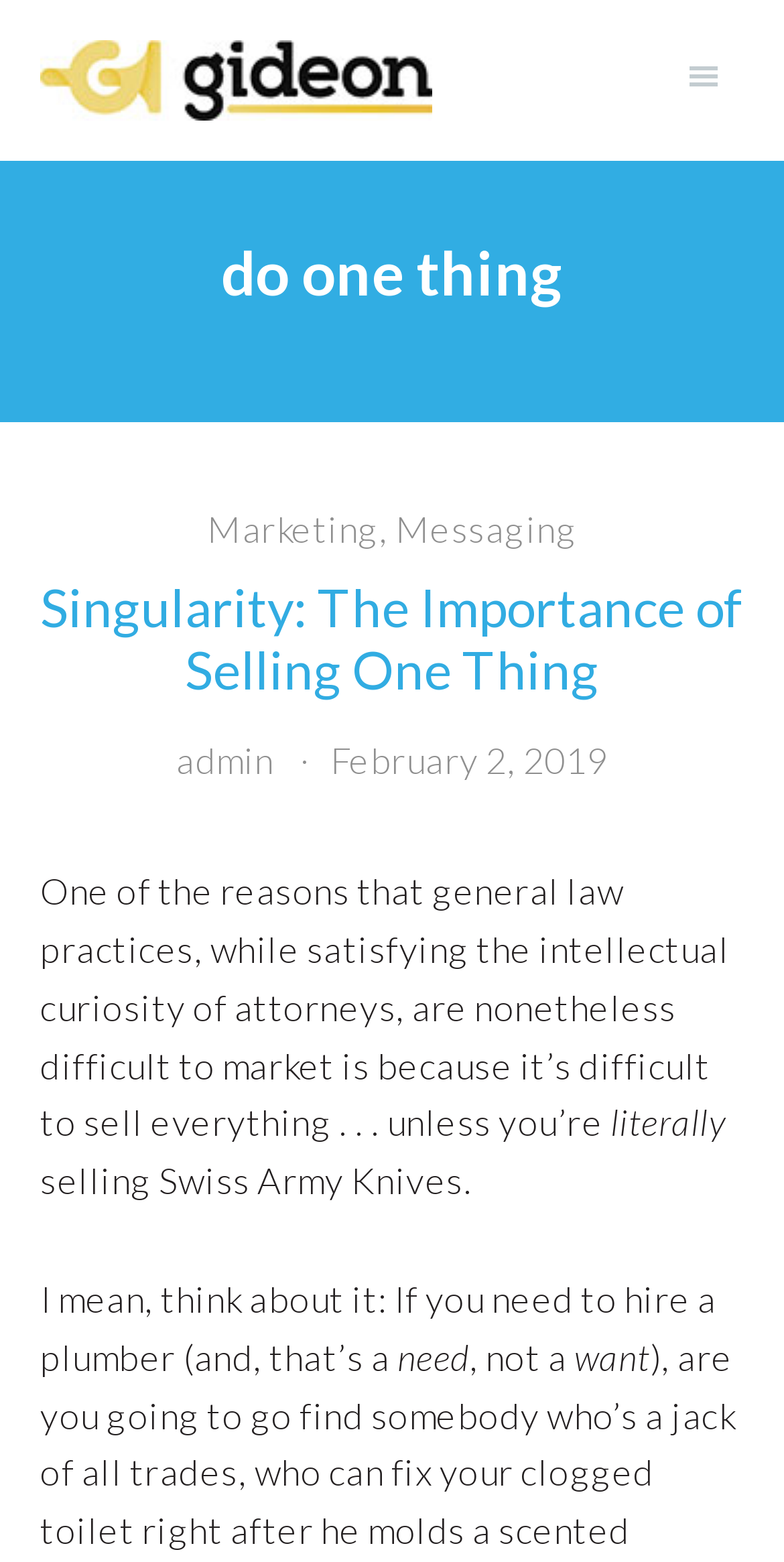What is the author of the article?
Please craft a detailed and exhaustive response to the question.

The author of the article is not specified on the webpage. There is no element that indicates the author's name.